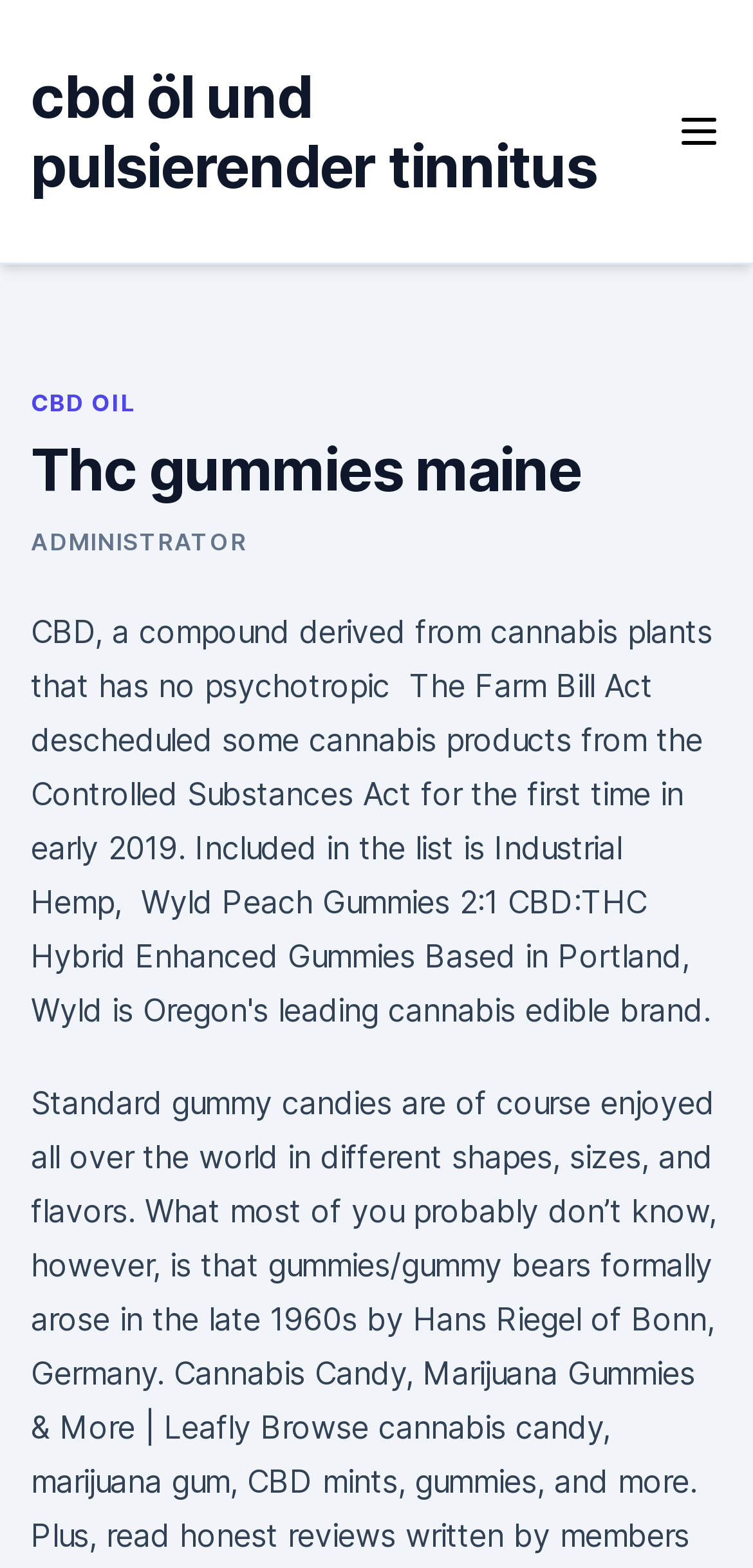Using the given description, provide the bounding box coordinates formatted as (top-left x, top-left y, bottom-right x, bottom-right y), with all values being floating point numbers between 0 and 1. Description: Administrator

[0.041, 0.336, 0.328, 0.355]